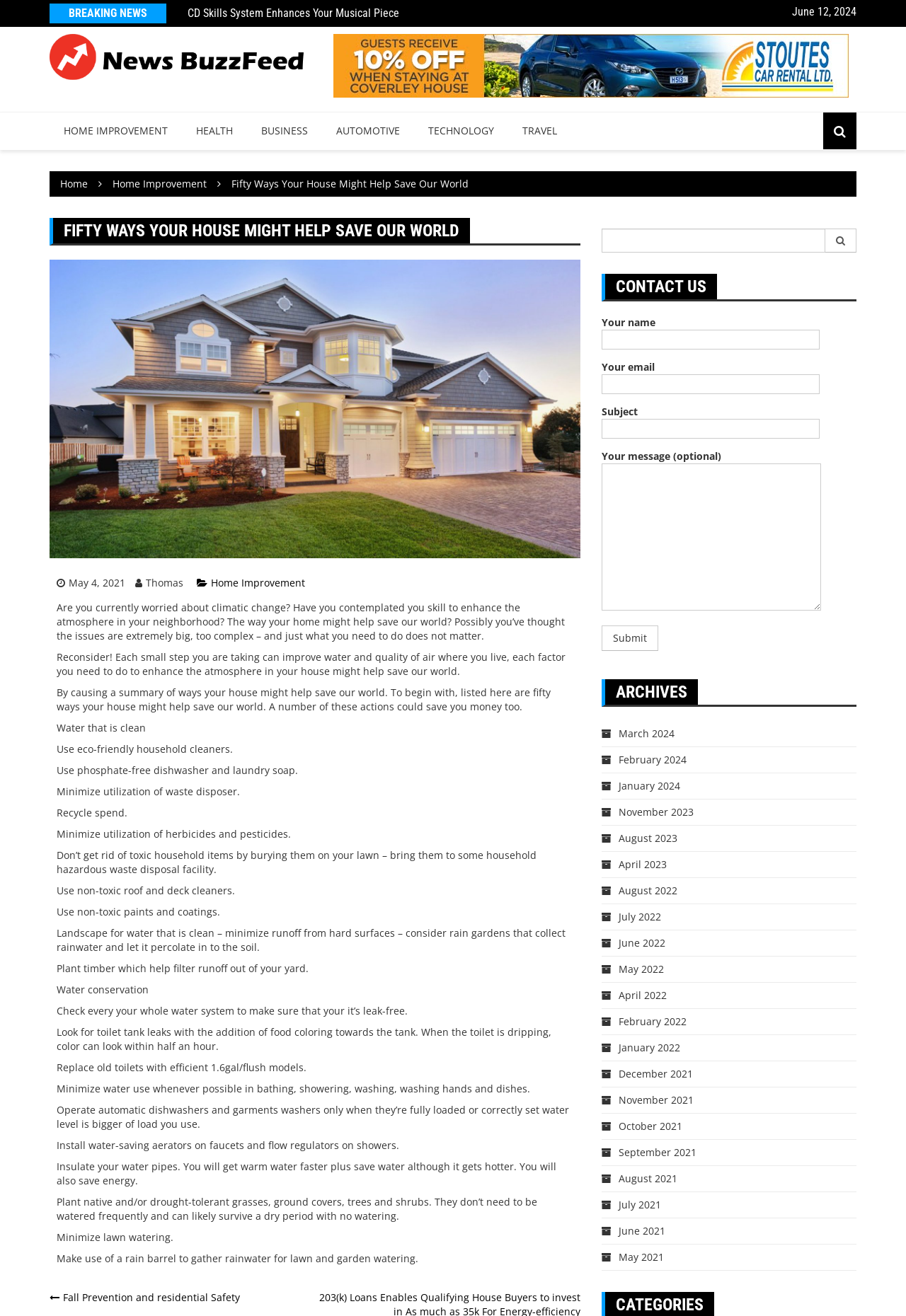What is the purpose of the contact form?
Provide an in-depth answer to the question, covering all aspects.

The contact form is located at the bottom of the webpage and has fields for name, email, subject, and message. The presence of a submit button suggests that the purpose of the form is to send a message to the website owner or administrator.